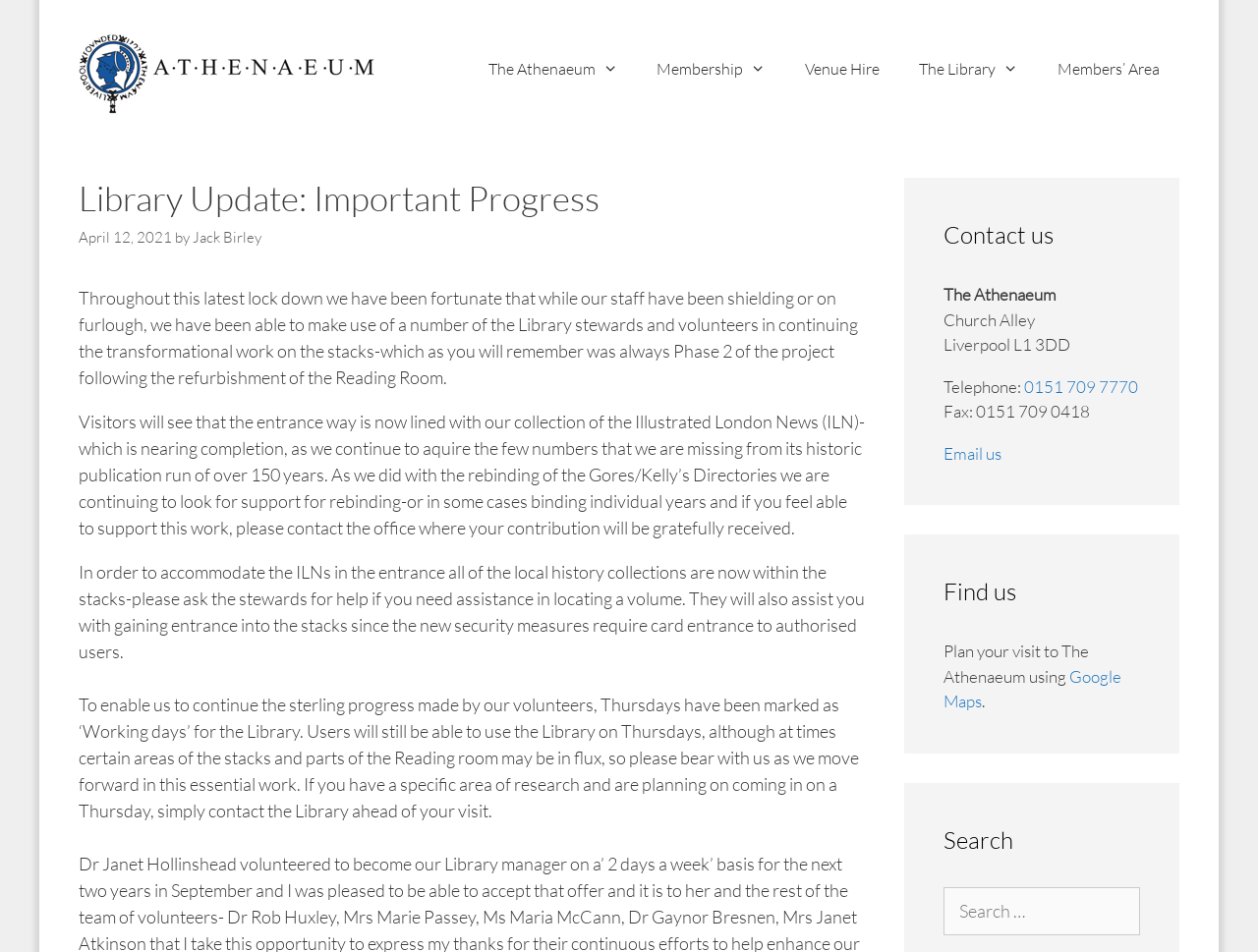Using the provided description Membership, find the bounding box coordinates for the UI element. Provide the coordinates in (top-left x, top-left y, bottom-right x, bottom-right y) format, ensuring all values are between 0 and 1.

[0.507, 0.033, 0.624, 0.112]